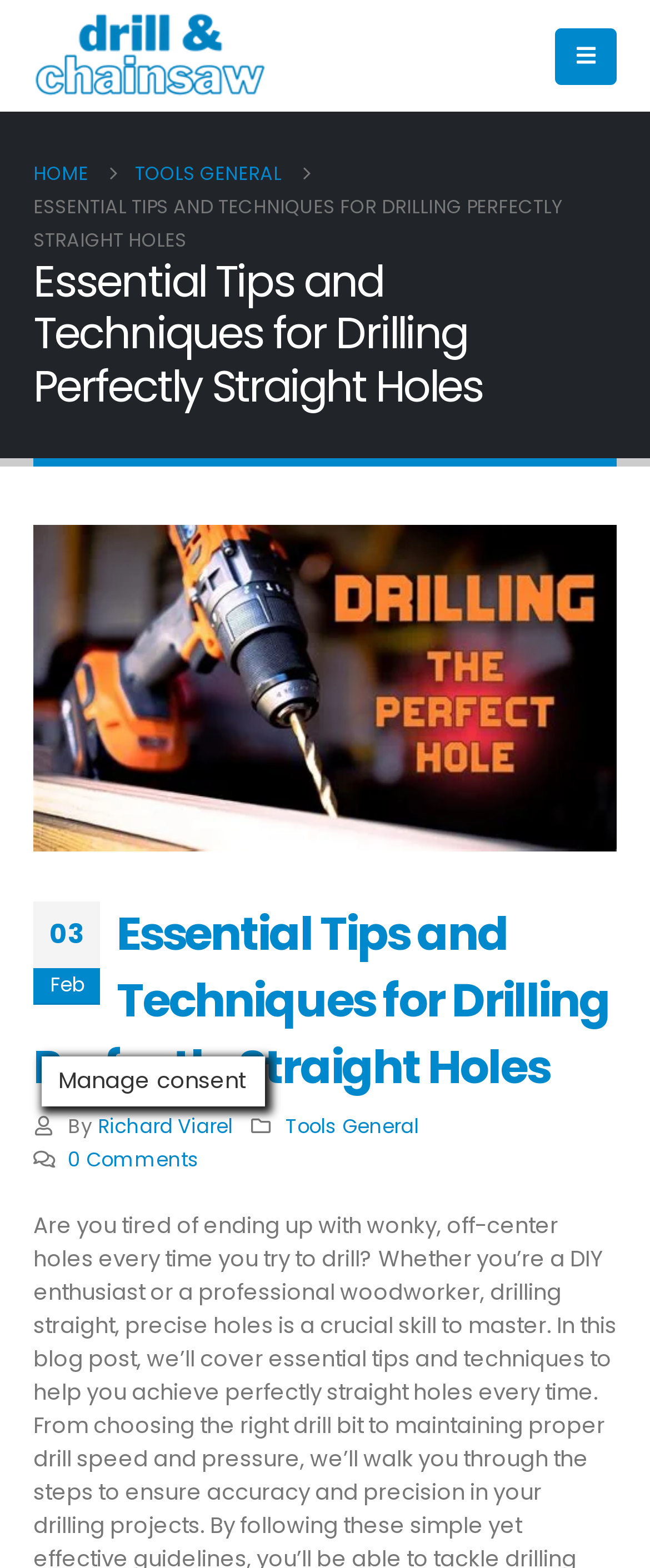Please identify the primary heading on the webpage and return its text.

Essential Tips and Techniques for Drilling Perfectly Straight Holes